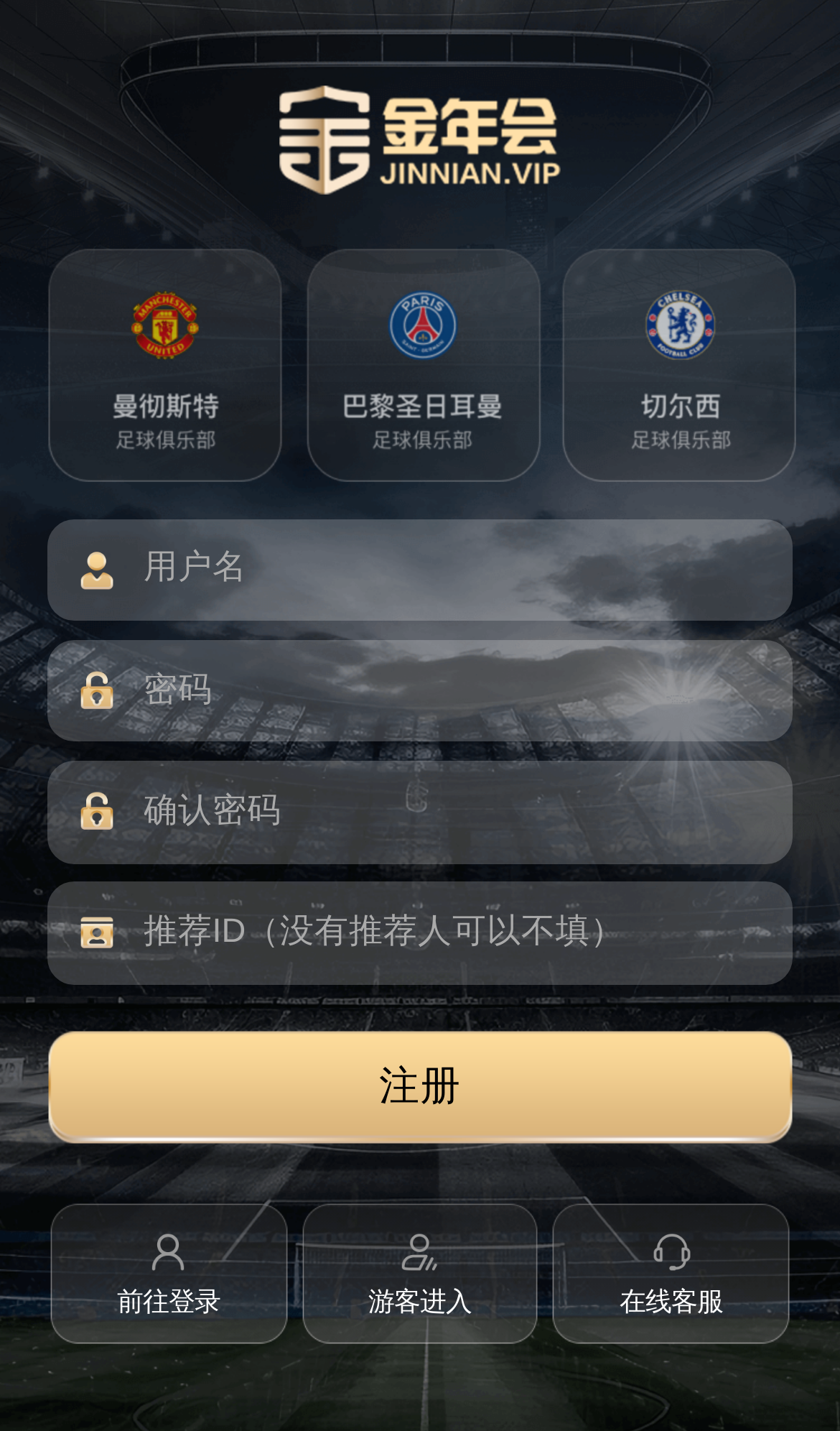Please identify the bounding box coordinates for the region that you need to click to follow this instruction: "Click the JCCC Logo".

None